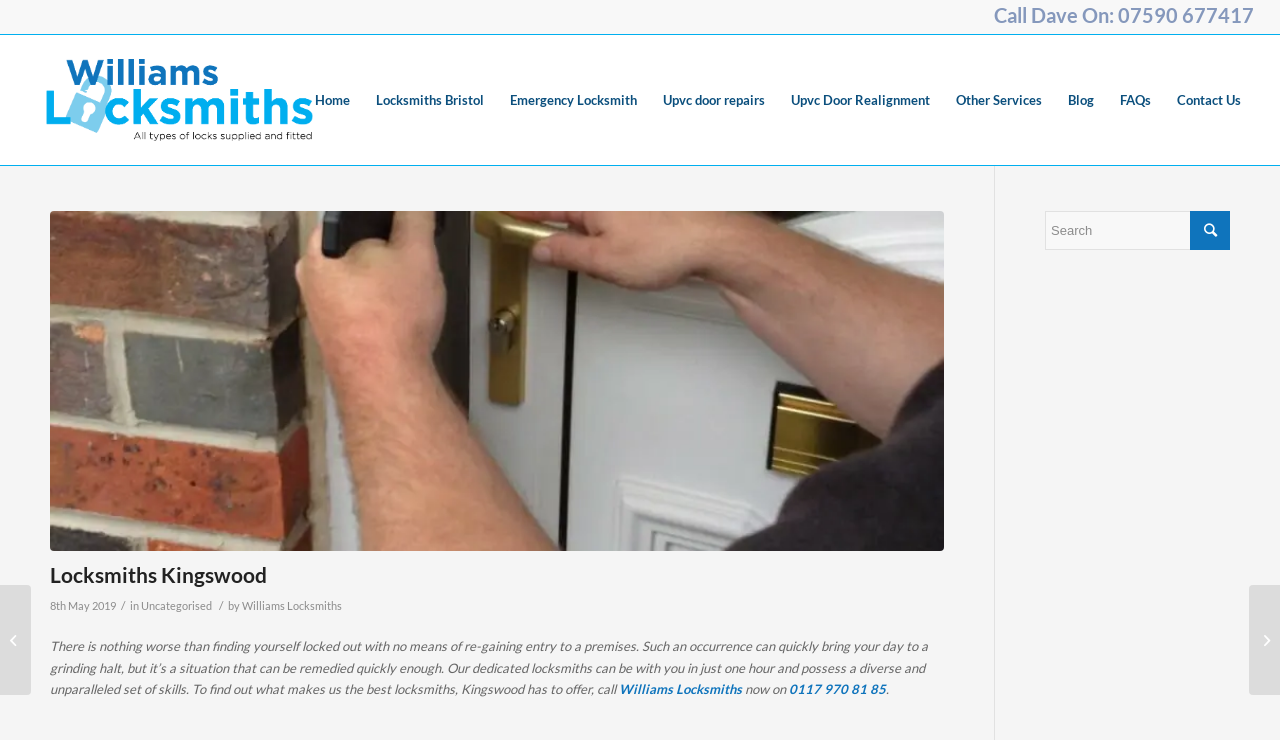What is the category of the latest article?
Utilize the information in the image to give a detailed answer to the question.

I found the category of the latest article by looking at the text content of the webpage, specifically the section that says 'Locksmiths Kingswood / in / Uncategorised / by Williams Locksmiths'.